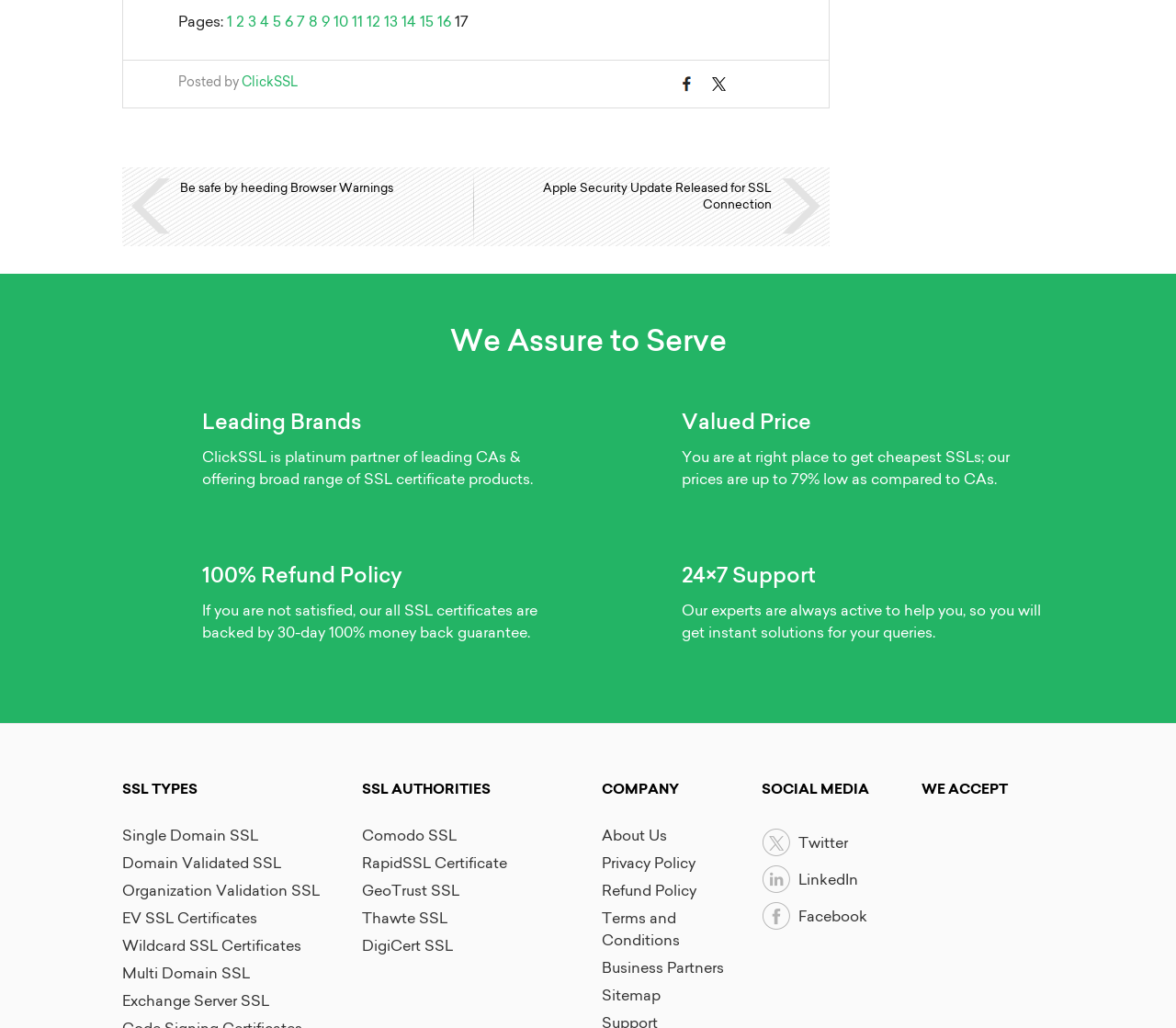Consider the image and give a detailed and elaborate answer to the question: 
What is the name of the company mentioned on the webpage?

I found the company name 'ClickSSL' mentioned on the webpage, specifically in the 'Posted by' section.